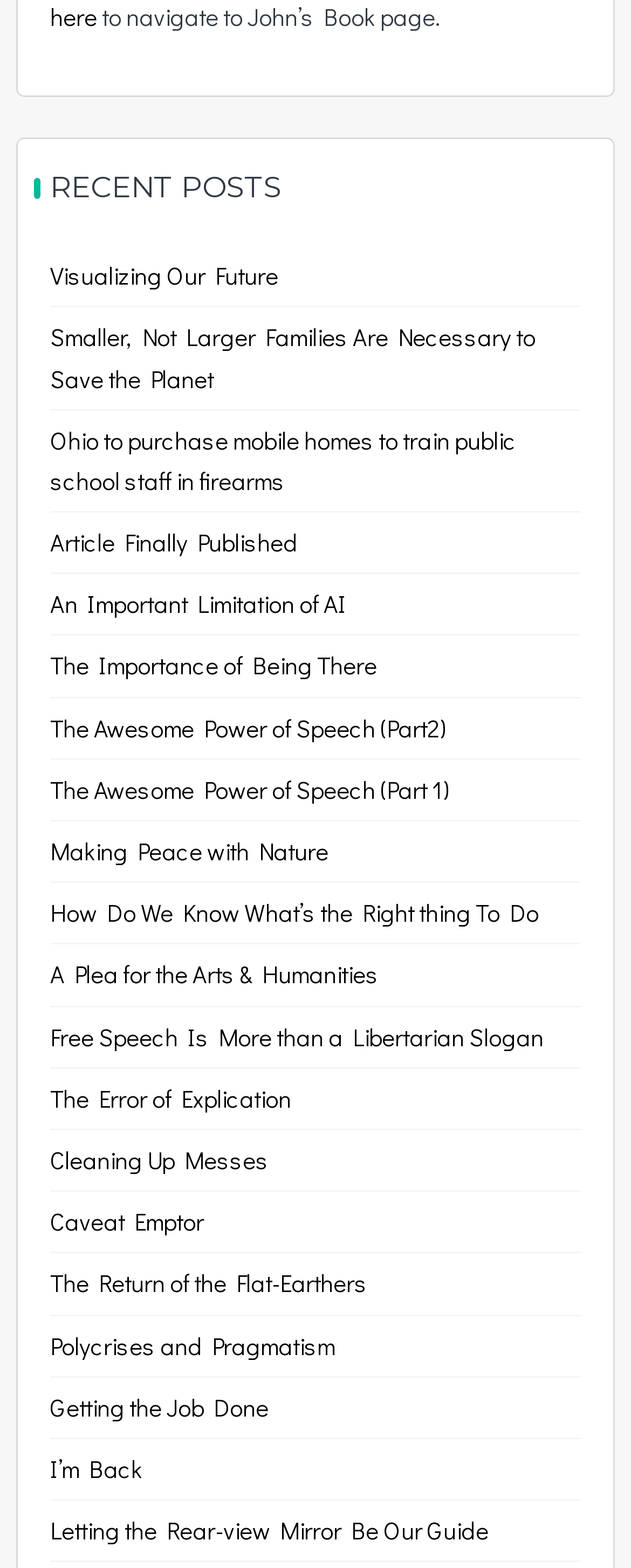What is the first link in the RECENT POSTS section?
Provide a detailed and extensive answer to the question.

The first link in the RECENT POSTS section is 'Visualizing Our Future' because it is the first link element in the list of links.